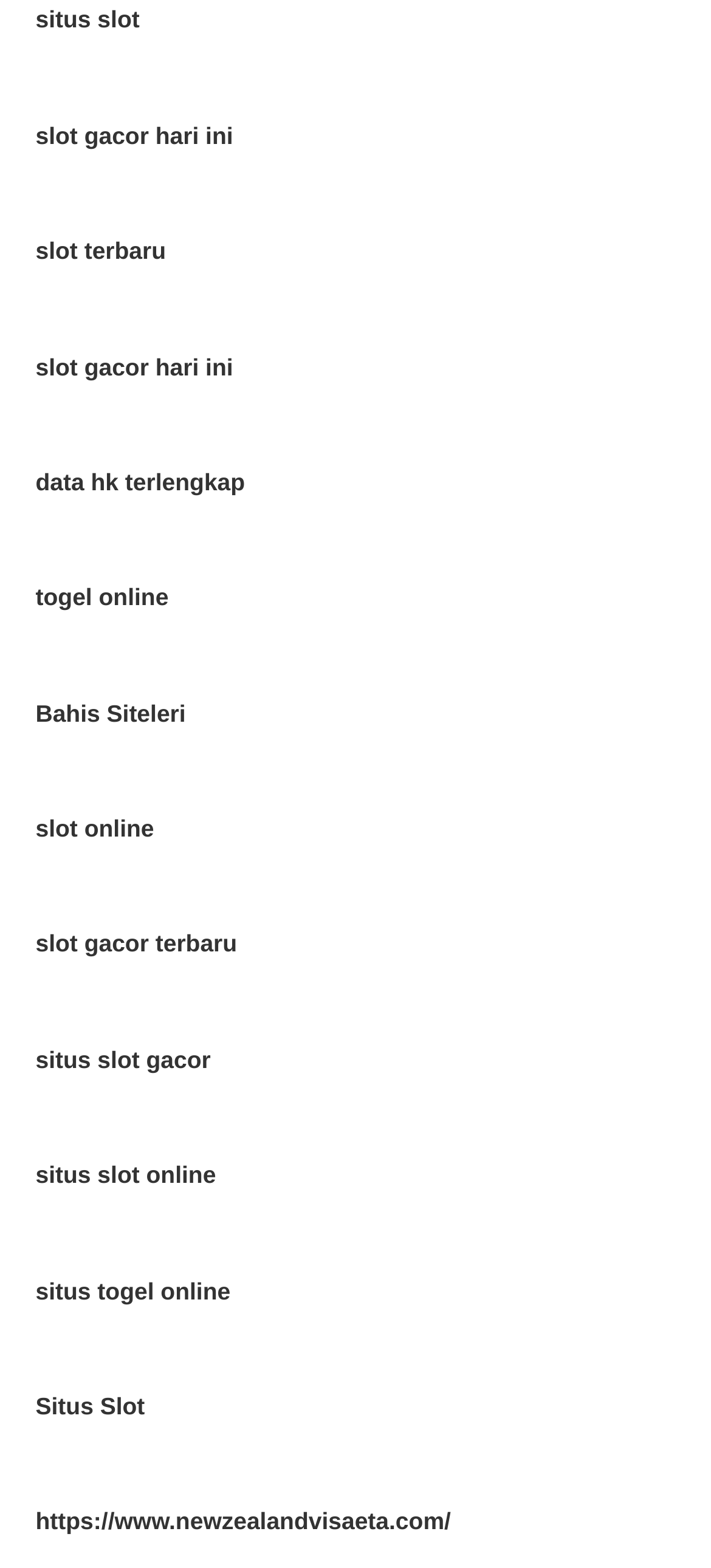Please find the bounding box for the UI element described by: "situs slot online".

[0.05, 0.741, 0.304, 0.758]